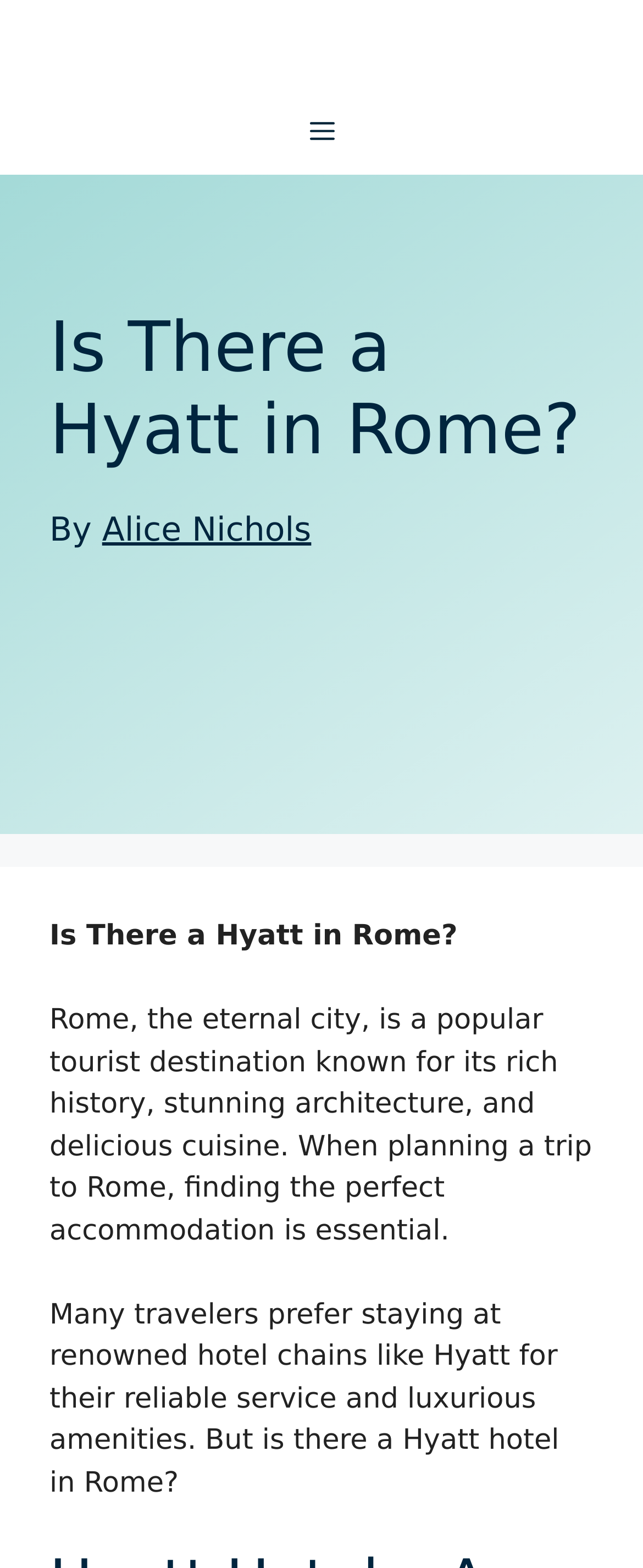Reply to the question with a brief word or phrase: What is the purpose of finding accommodation in Rome?

essential